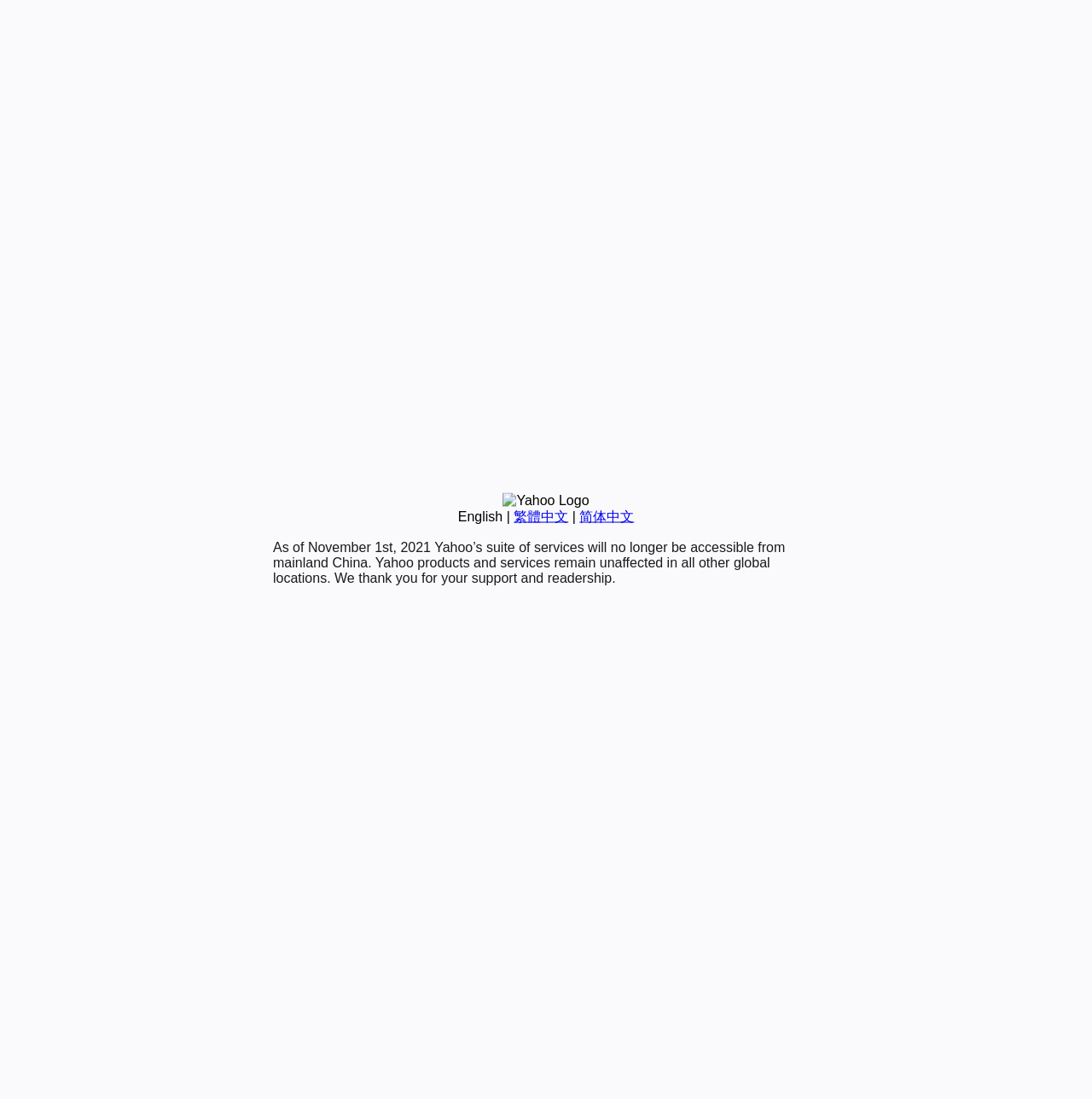Given the element description "简体中文", identify the bounding box of the corresponding UI element.

[0.531, 0.463, 0.581, 0.476]